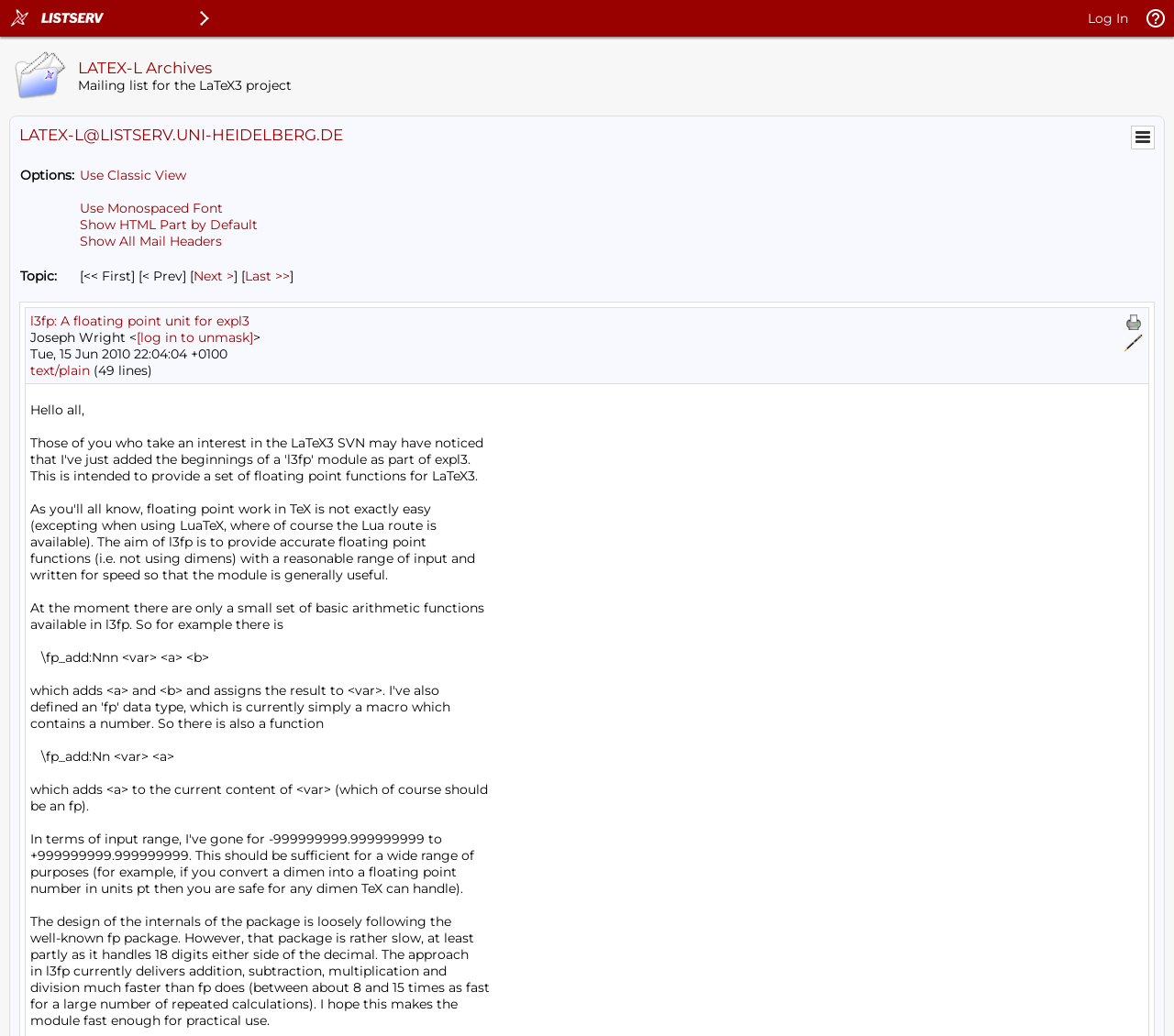What is the format of the message?
Based on the image, provide a one-word or brief-phrase response.

text/plain